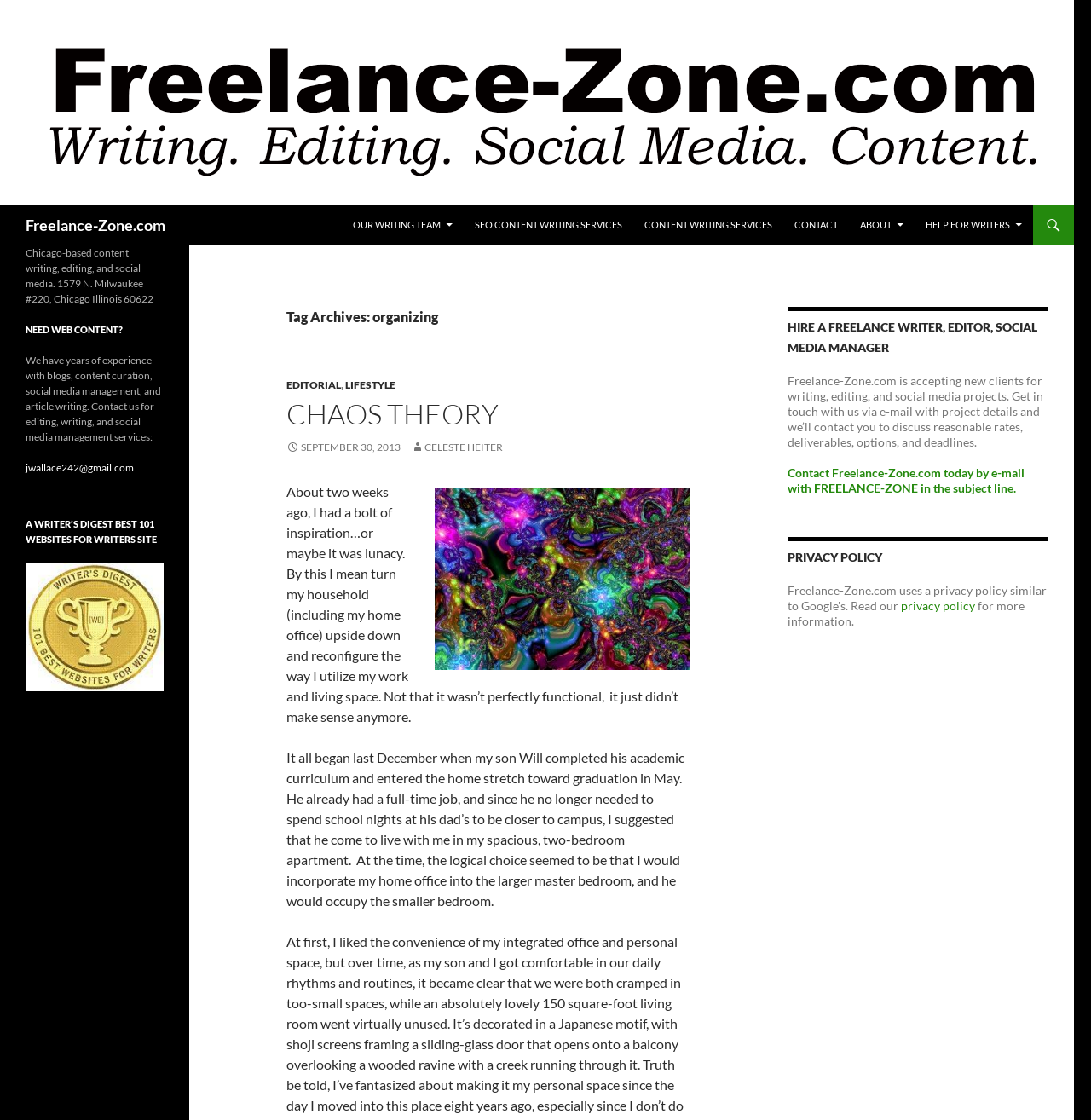Please locate the bounding box coordinates of the element that needs to be clicked to achieve the following instruction: "Read about the writing team". The coordinates should be four float numbers between 0 and 1, i.e., [left, top, right, bottom].

[0.314, 0.183, 0.424, 0.219]